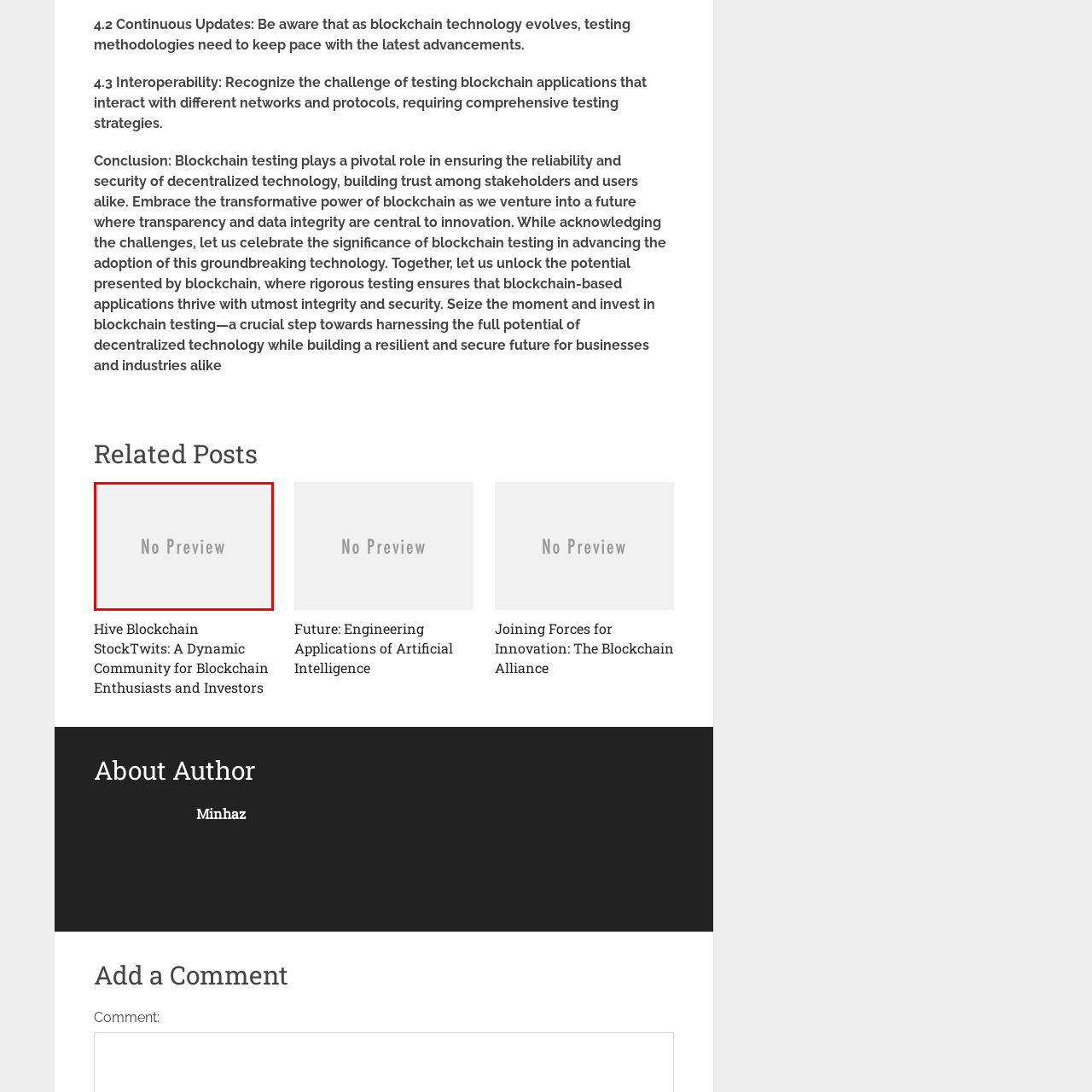What type of community is discussed in the article?  
Inspect the image within the red boundary and offer a detailed explanation grounded in the visual information present in the image.

The article focuses on platforms like StockTwits that engage investors and enthusiasts within the blockchain space, suggesting that the community discussed in the article is comprised of individuals interested in blockchain technology, including enthusiasts and investors.